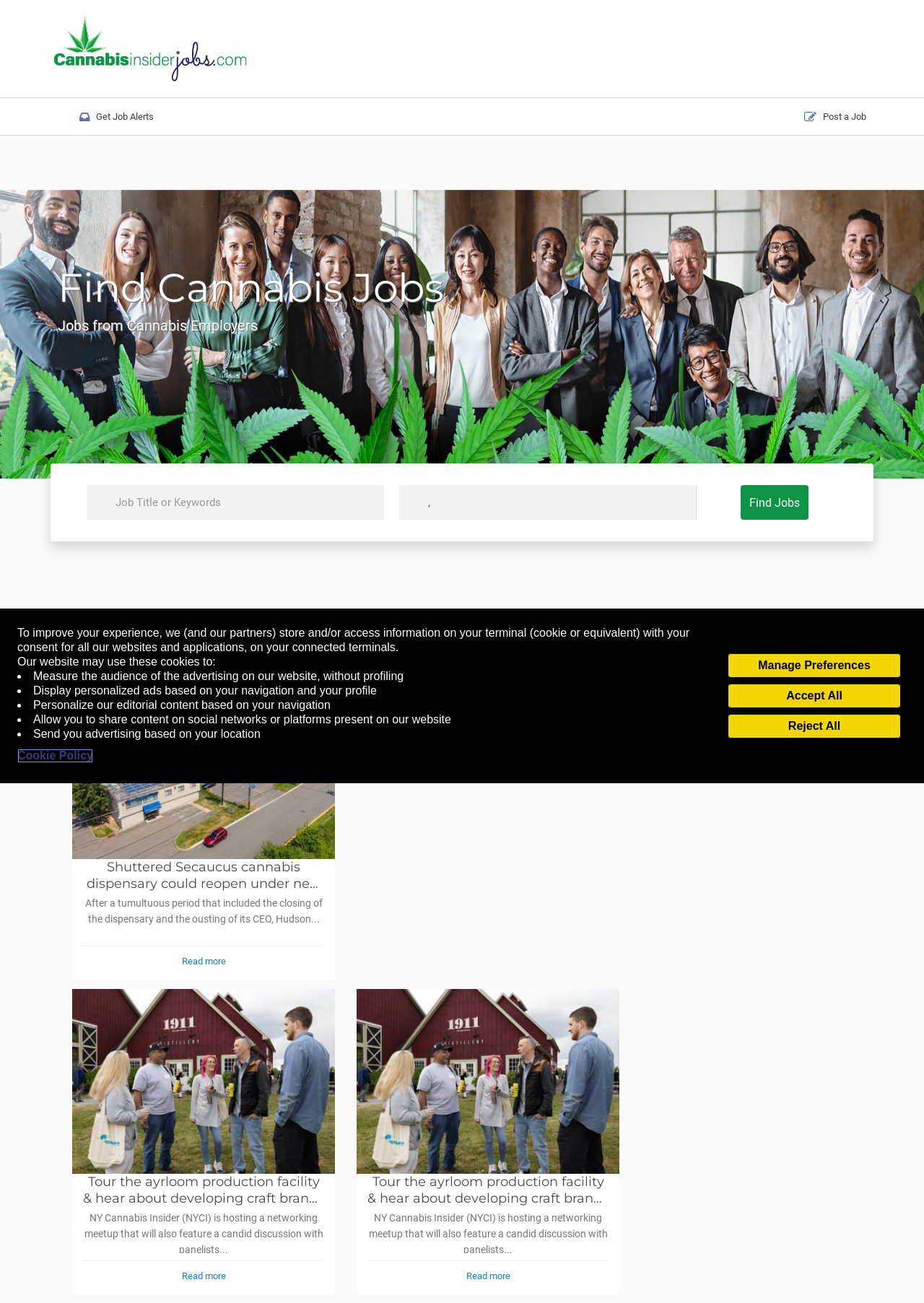What is the copyright year of the website?
Answer the question with a thorough and detailed explanation.

The webpage footer contains a copyright notice stating '© 2024 Jobcase, Inc. All rights reserved worldwide'.